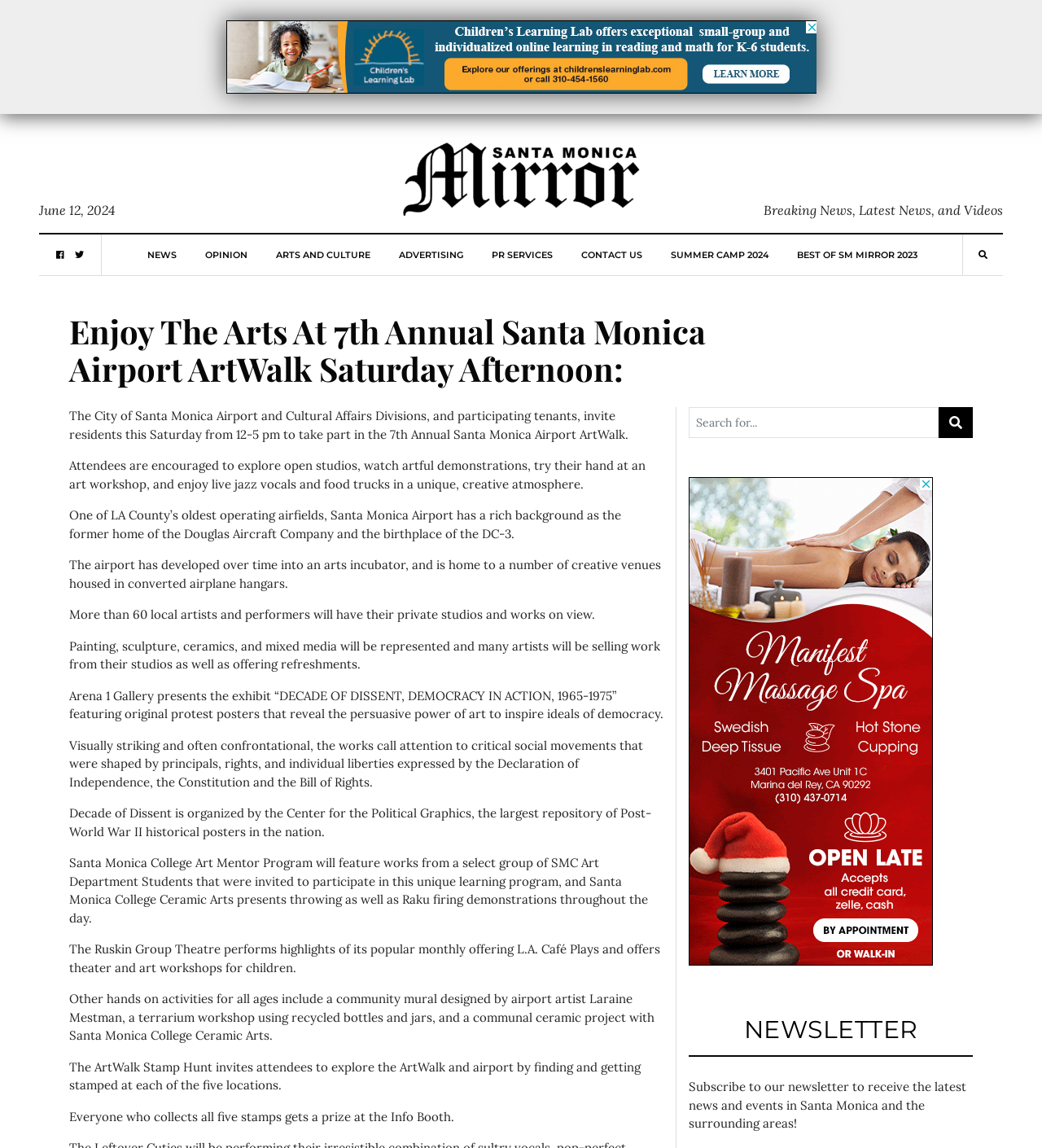Identify the bounding box coordinates of the region that needs to be clicked to carry out this instruction: "Click the 'CONTACT US' link". Provide these coordinates as four float numbers ranging from 0 to 1, i.e., [left, top, right, bottom].

[0.557, 0.204, 0.616, 0.24]